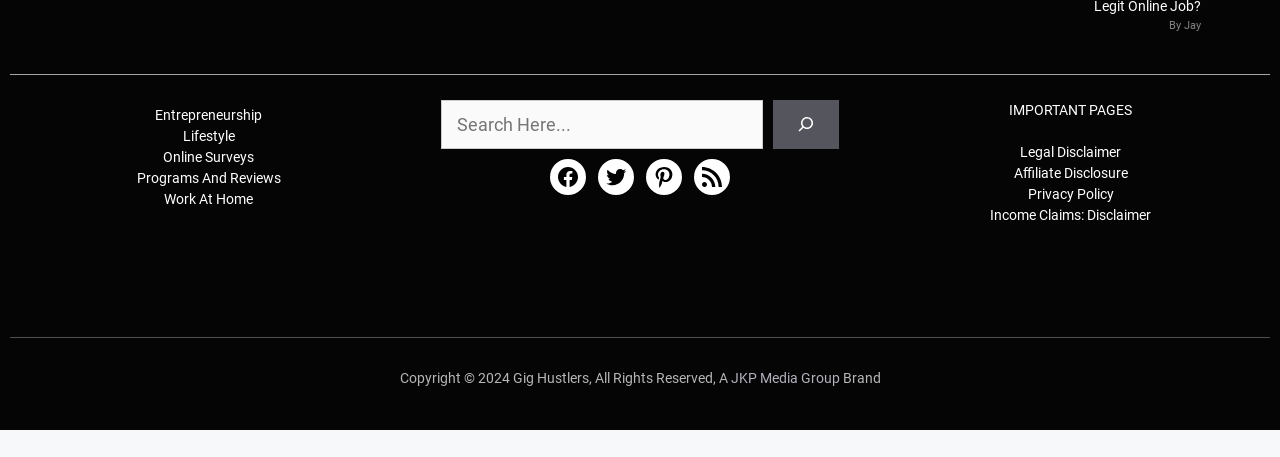Please specify the bounding box coordinates of the element that should be clicked to execute the given instruction: 'Read Privacy Policy'. Ensure the coordinates are four float numbers between 0 and 1, expressed as [left, top, right, bottom].

[0.803, 0.406, 0.87, 0.441]